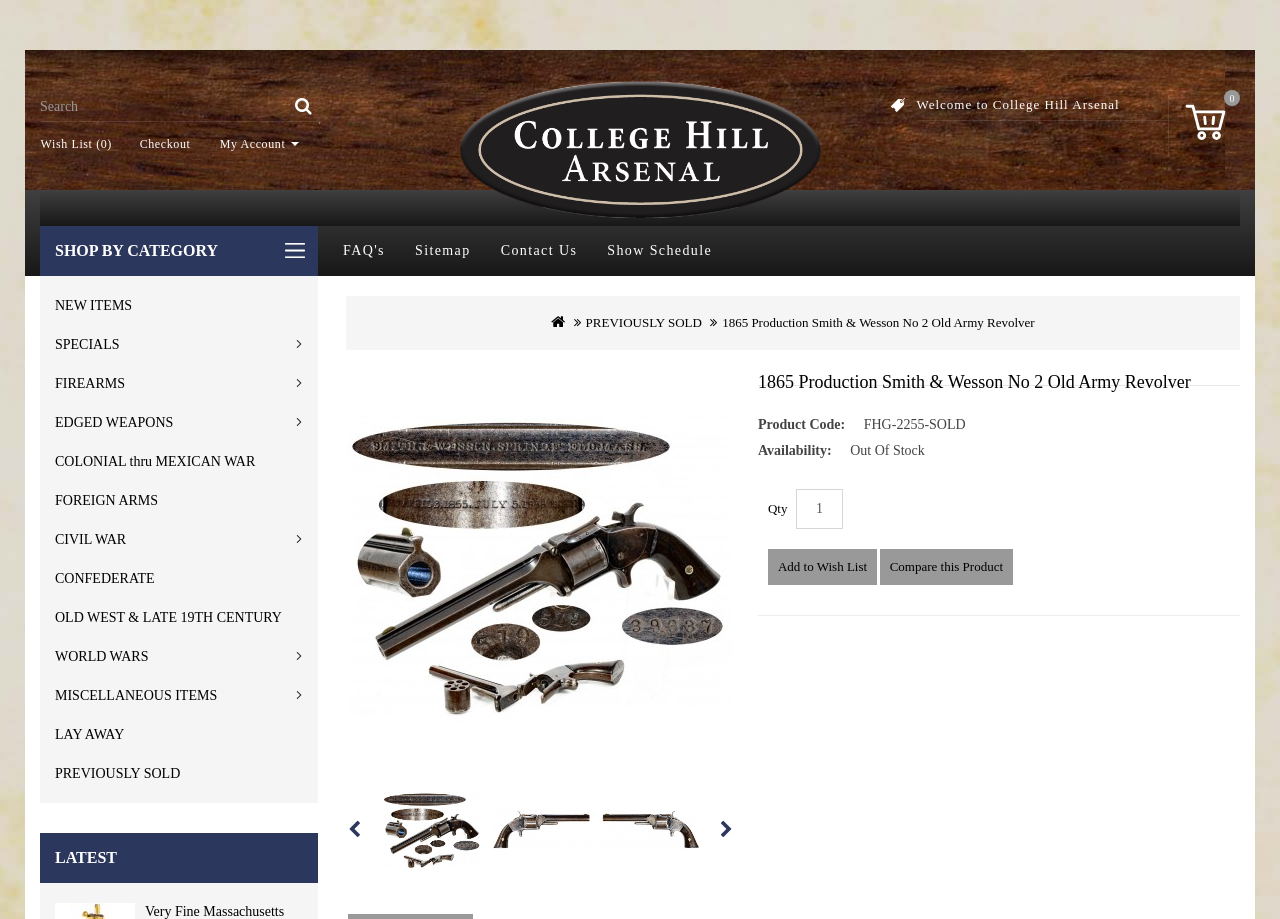Find the bounding box coordinates of the element I should click to carry out the following instruction: "Add to Wish List".

[0.6, 0.597, 0.685, 0.636]